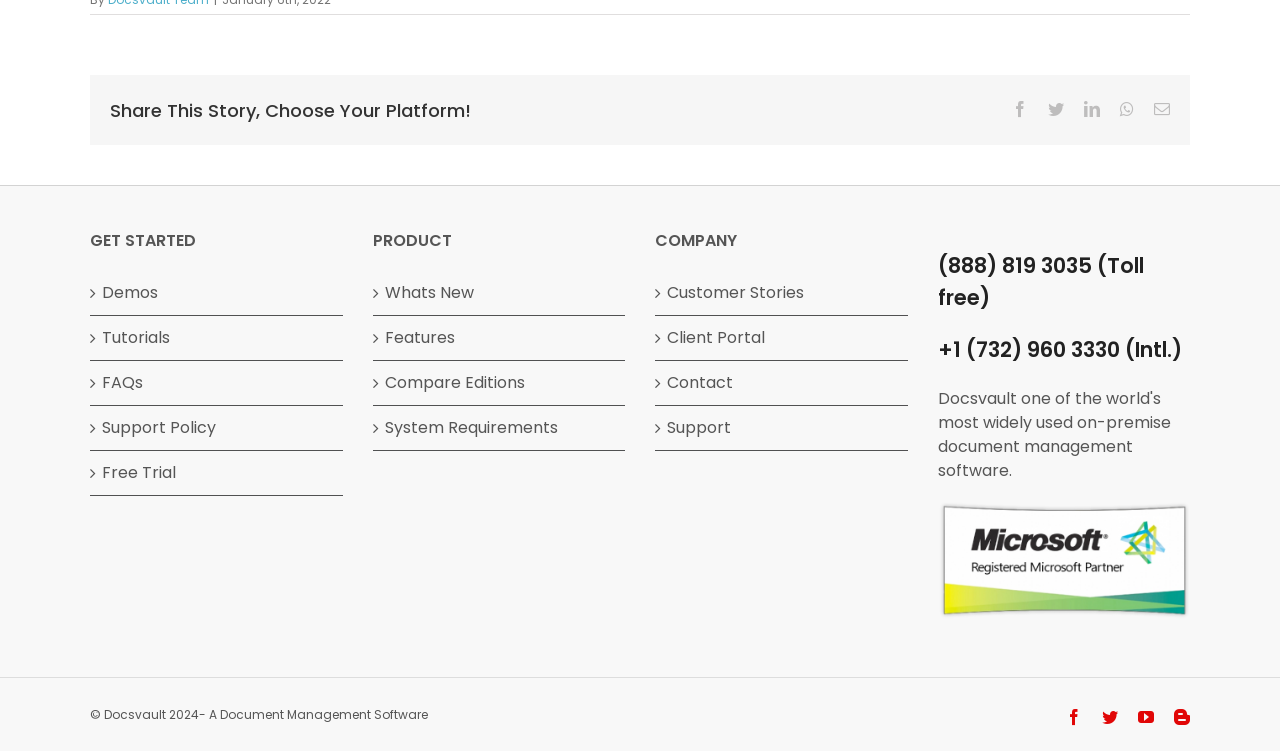Point out the bounding box coordinates of the section to click in order to follow this instruction: "Get started with demos".

[0.08, 0.374, 0.26, 0.406]